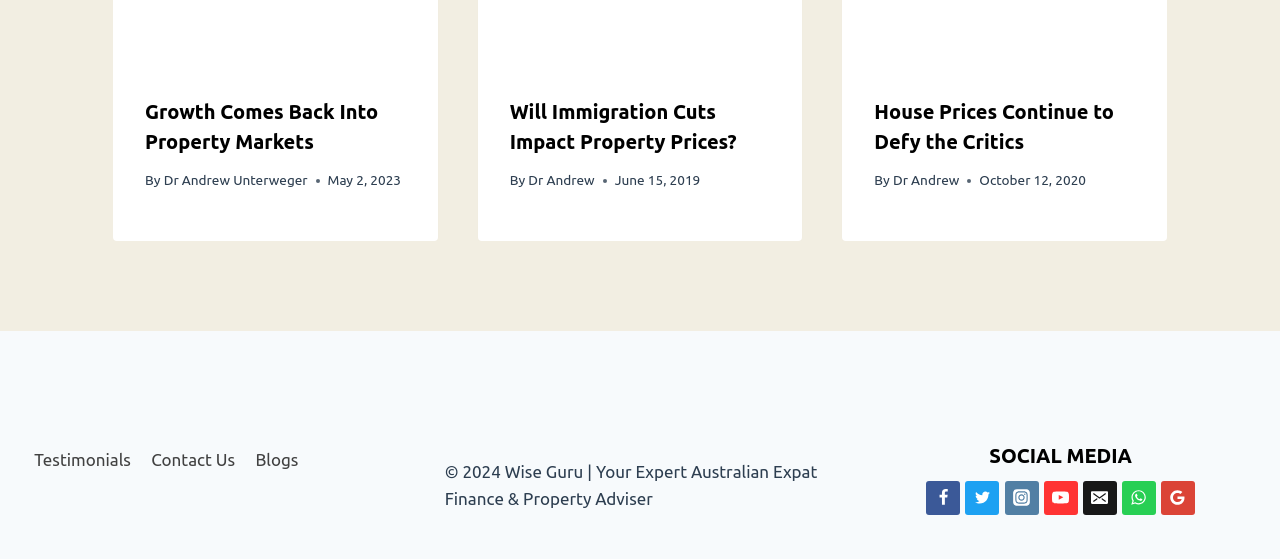Identify the bounding box coordinates of the area you need to click to perform the following instruction: "Log in to the website".

None